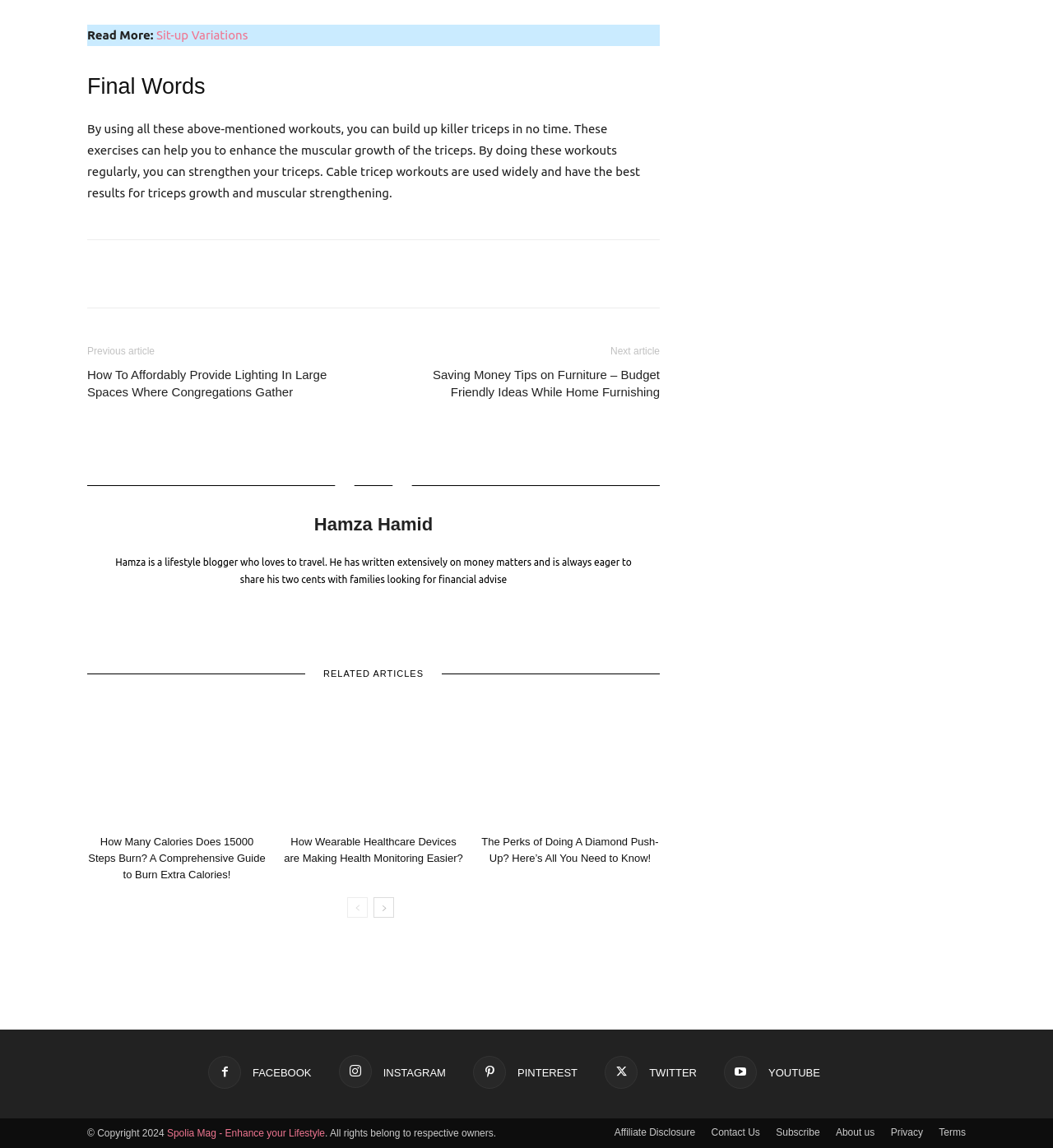What social media platforms are available for following?
Look at the image and respond to the question as thoroughly as possible.

The social media platforms available for following can be found at the bottom of the webpage, where there are links to Facebook, Instagram, Pinterest, Twitter, and YouTube, indicating that readers can follow the website on these platforms.